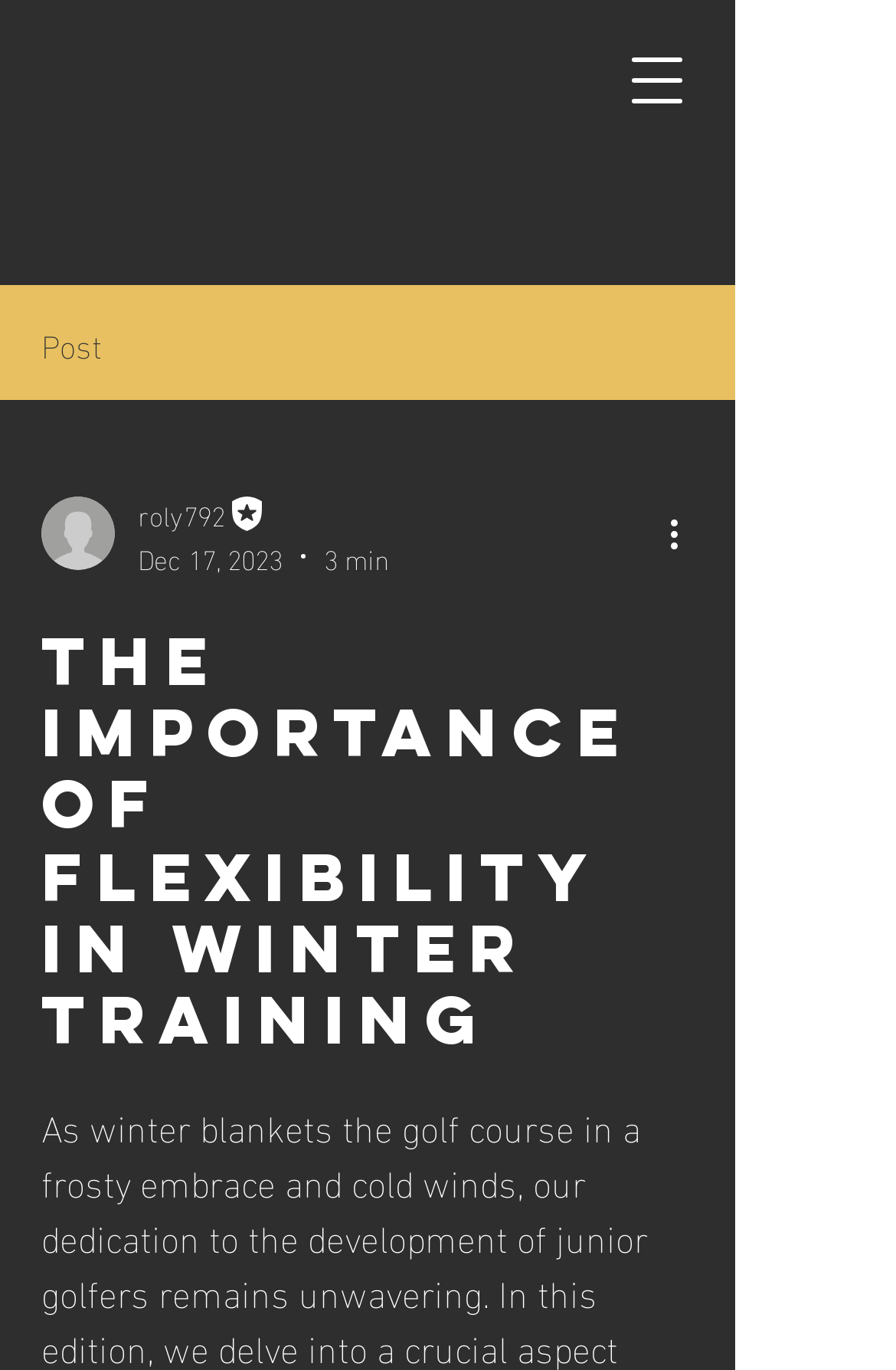Extract the bounding box for the UI element that matches this description: "WordPress VIP".

None